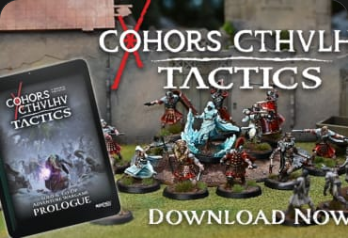Offer an in-depth description of the image.

This promotional image showcases the "Cohors Cthulhu: Tactics" quickstart rules, inviting players to immerse themselves in a strategic tabletop gaming experience. In the foreground, a dynamic battlefield scene is depicted with intricately detailed miniatures representing various characters engaged in a fierce confrontation. The vibrant colors and meticulous designs accentuate the fantasy theme. Accompanying this visual is a tablet displaying the cover of the quickstart rules, emphasizing the game's narrative and rules, inviting enthusiasts to "Download Now" and explore the dark and intriguing world of "Cohors Cthulhu." The design successfully captures the essence of cooperative gameplay and the excitement surrounding tabletop gaming.